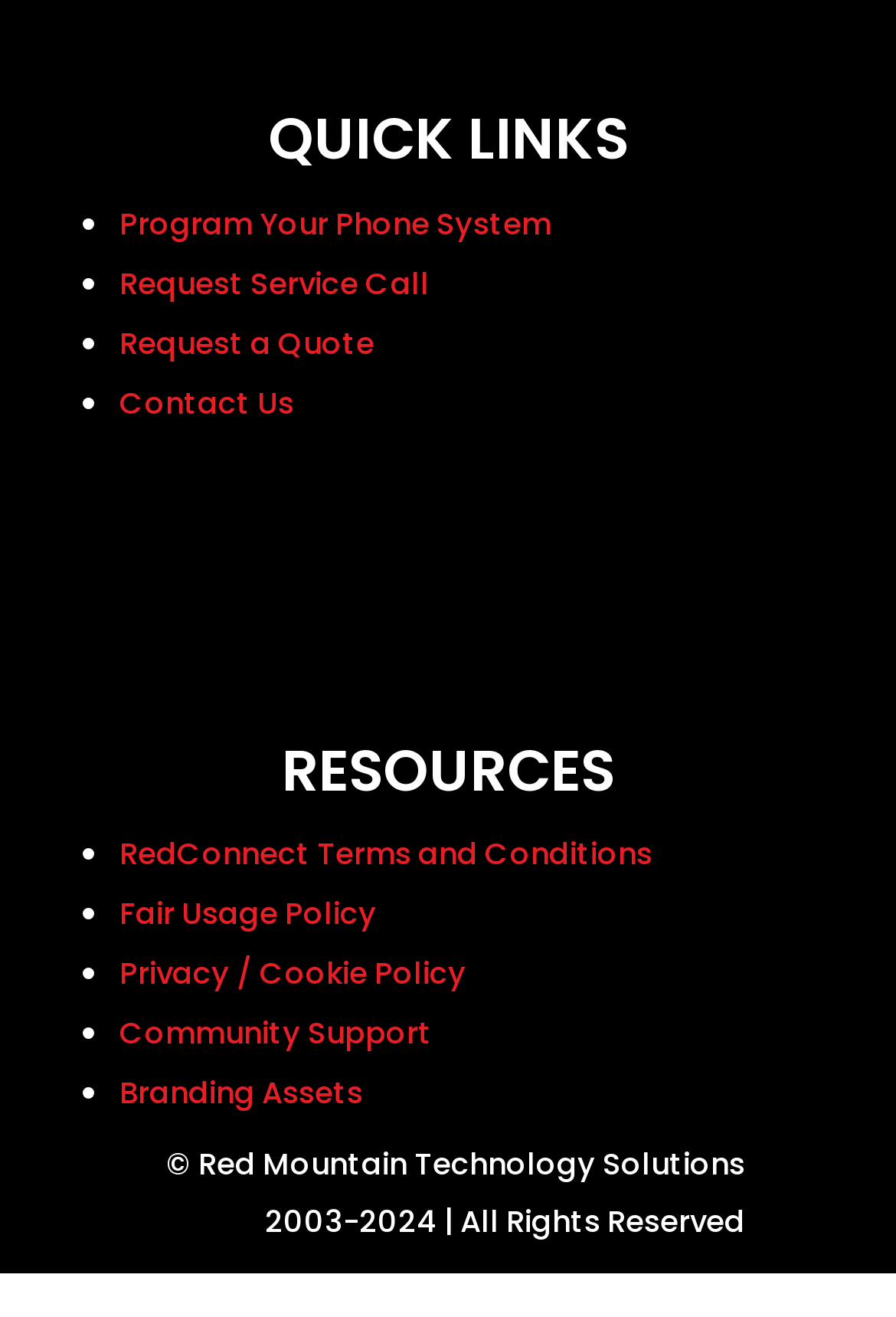Determine the bounding box coordinates of the clickable area required to perform the following instruction: "View RedConnect Terms and Conditions". The coordinates should be represented as four float numbers between 0 and 1: [left, top, right, bottom].

[0.133, 0.632, 0.728, 0.665]